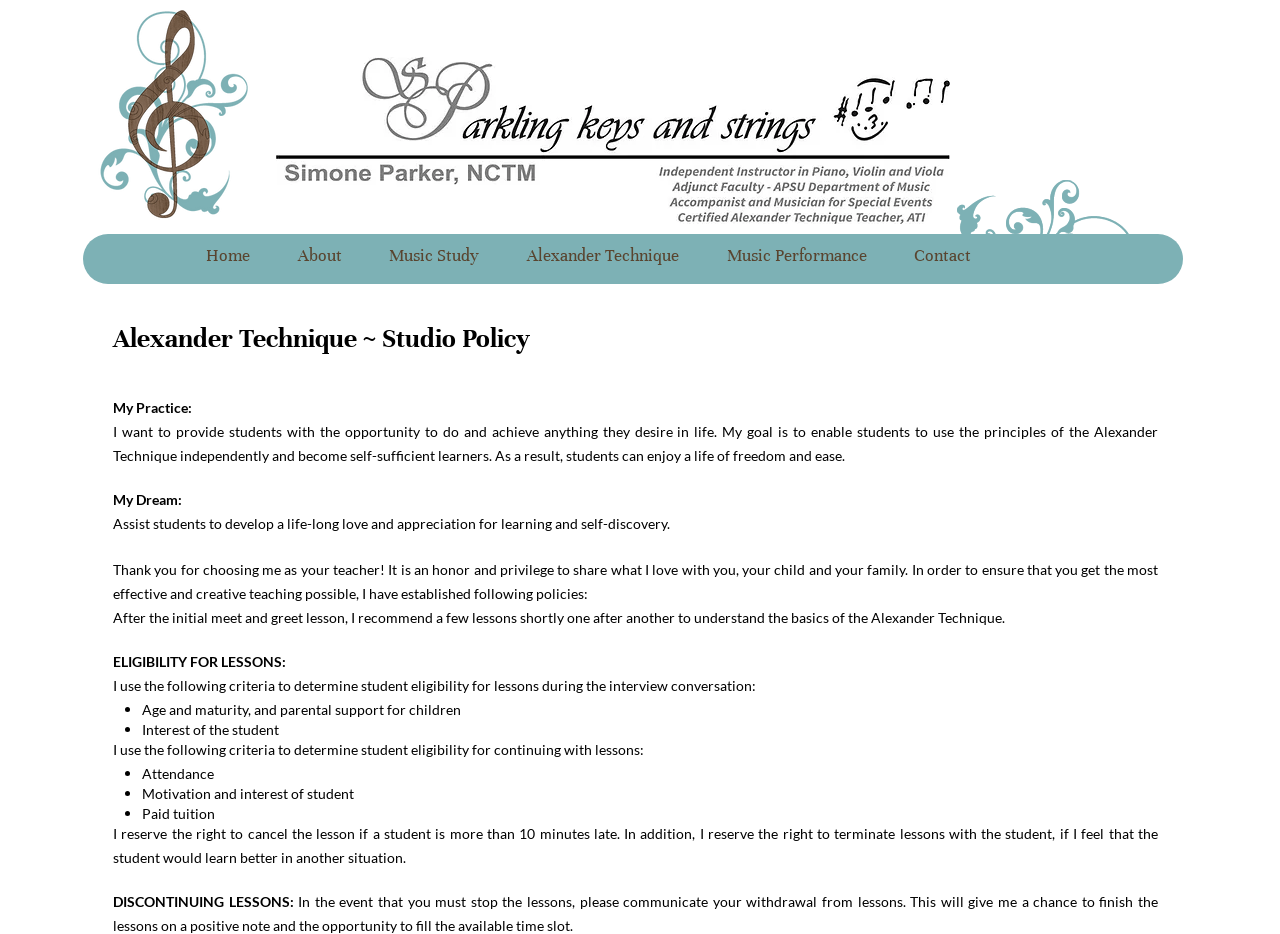Observe the image and answer the following question in detail: What is the policy for discontinuing lessons?

According to the webpage, in the event that a student must stop the lessons, they are required to communicate their withdrawal from lessons, which will give the teacher a chance to finish the lessons on a positive note and fill the available time slot.